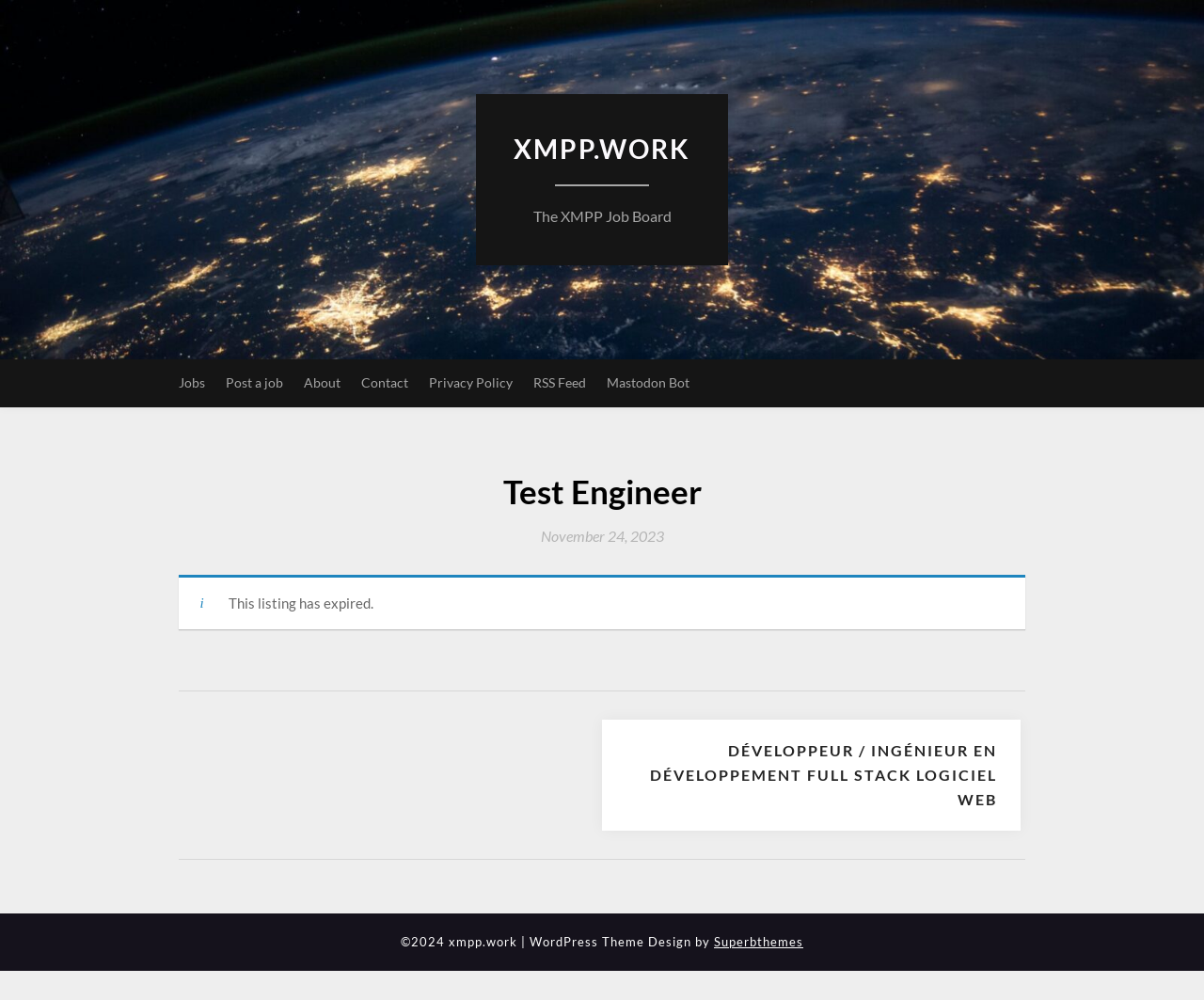Identify the bounding box for the UI element described as: "Kids Saving the Rainforest". Ensure the coordinates are four float numbers between 0 and 1, formatted as [left, top, right, bottom].

None